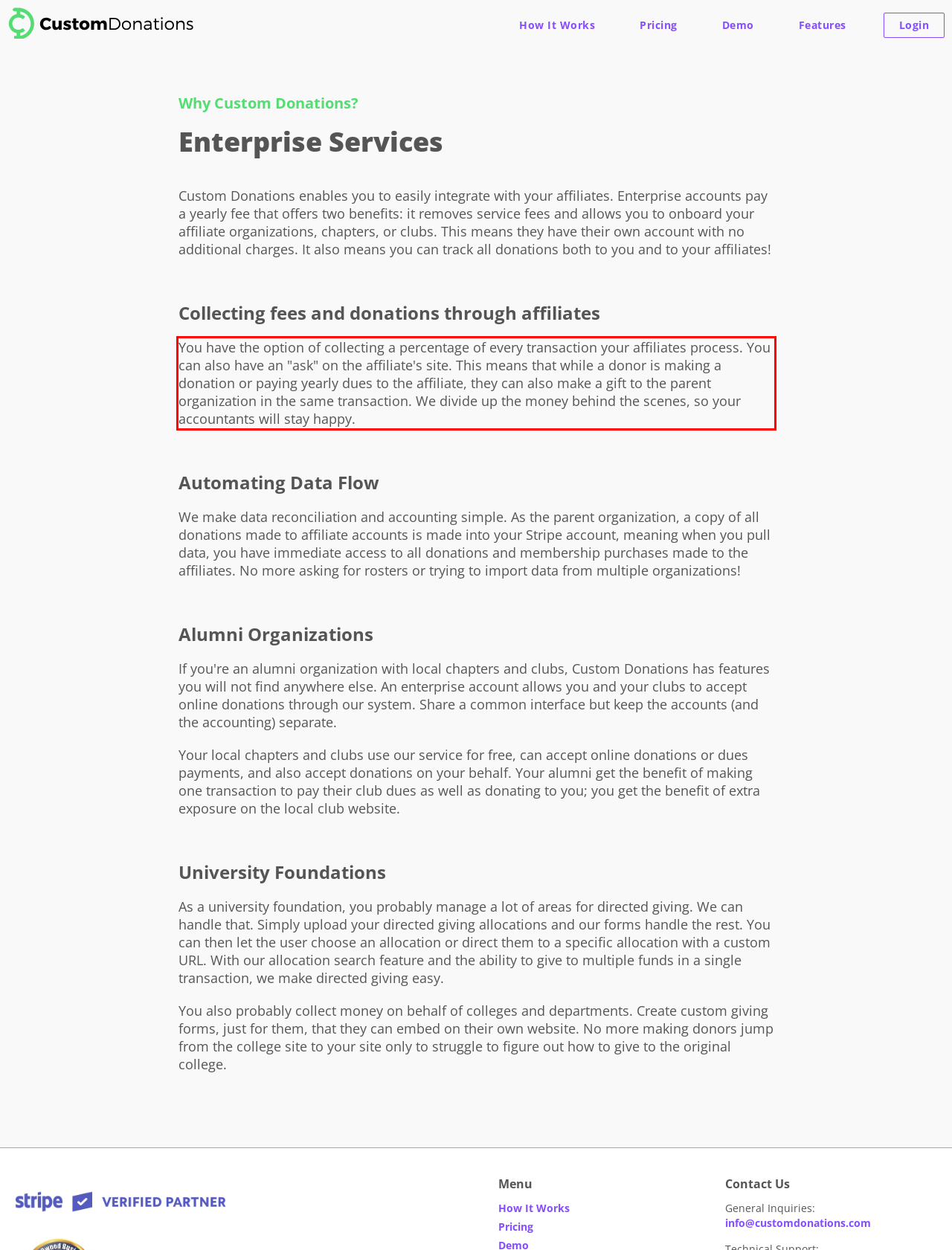From the provided screenshot, extract the text content that is enclosed within the red bounding box.

You have the option of collecting a percentage of every transaction your affiliates process. You can also have an "ask" on the affiliate's site. This means that while a donor is making a donation or paying yearly dues to the affiliate, they can also make a gift to the parent organization in the same transaction. We divide up the money behind the scenes, so your accountants will stay happy.